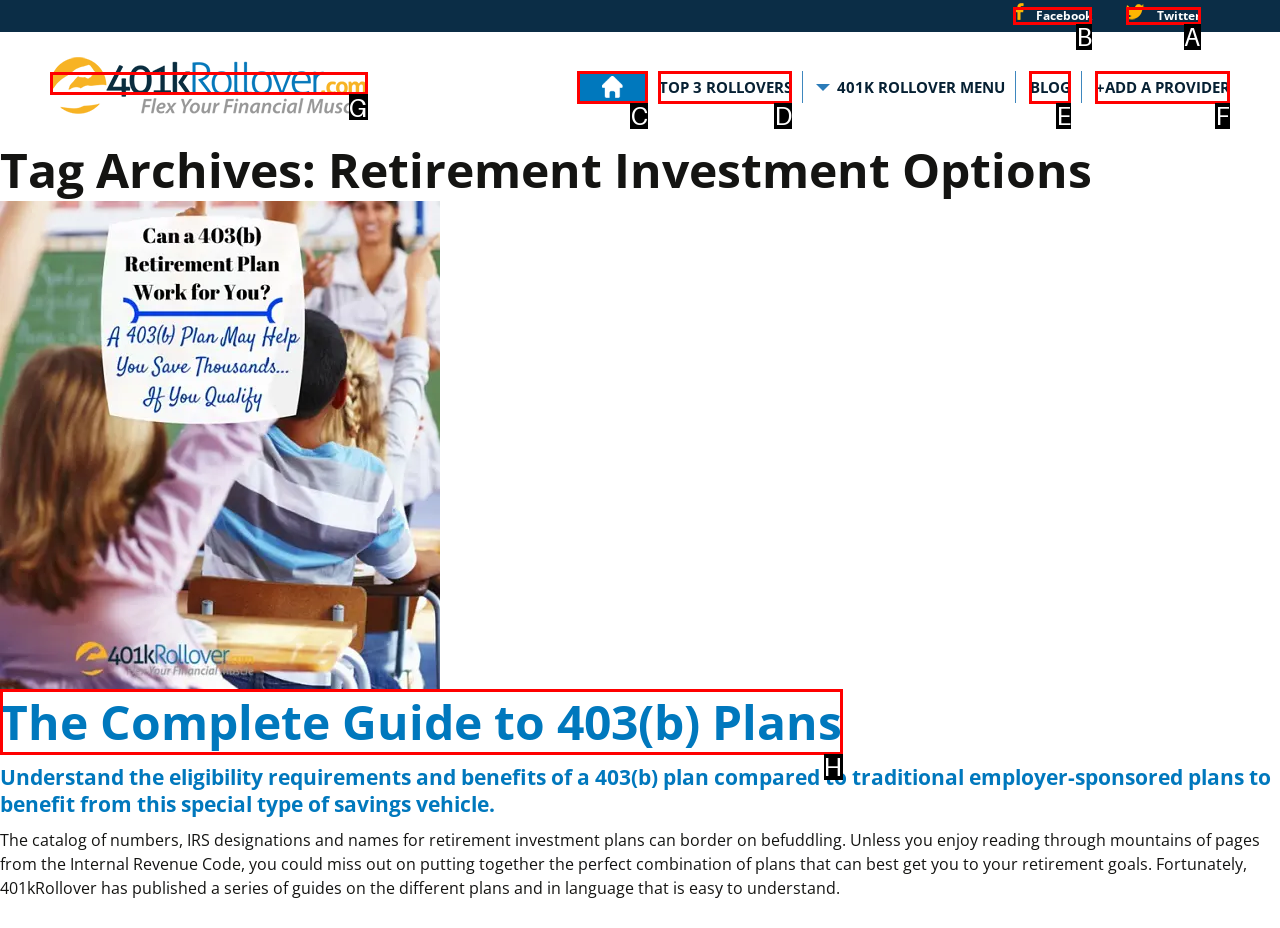Choose the letter that corresponds to the correct button to accomplish the task: visit facebook page
Reply with the letter of the correct selection only.

B